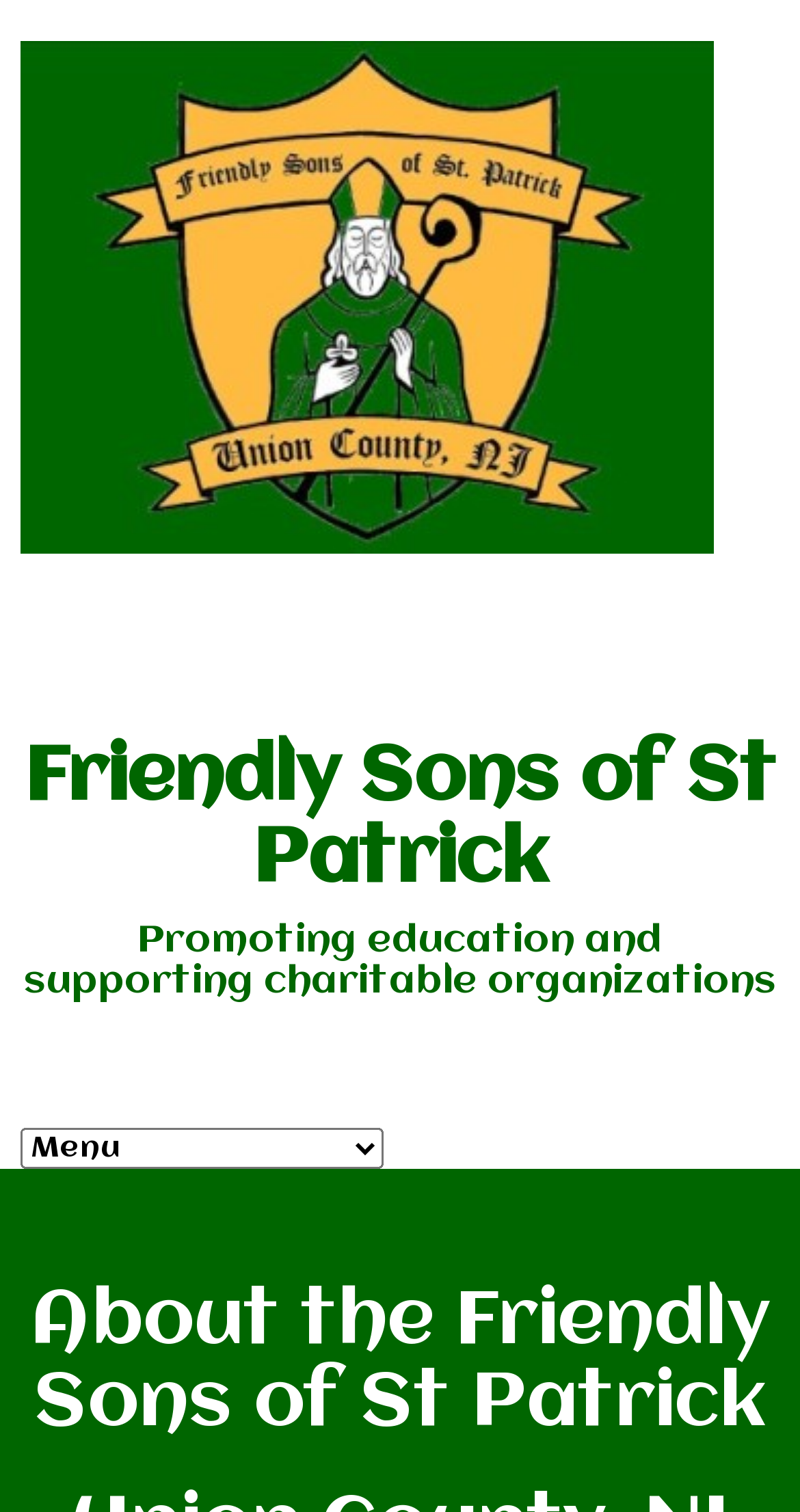Determine the bounding box coordinates (top-left x, top-left y, bottom-right x, bottom-right y) of the UI element described in the following text: Friendly Sons of St Patrick

[0.029, 0.488, 0.971, 0.595]